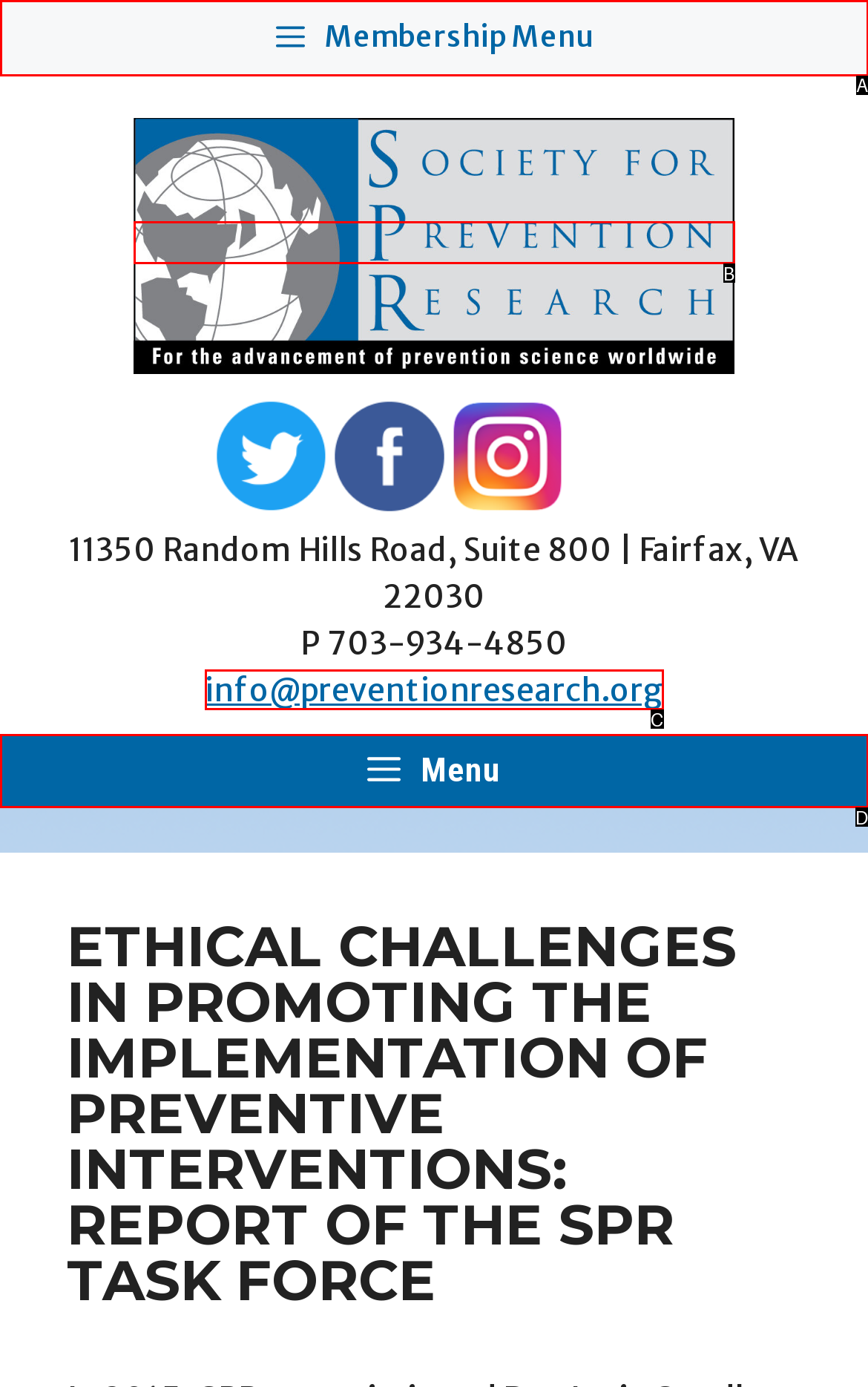Identify the HTML element that corresponds to the description: Terms & Conditions Provide the letter of the matching option directly from the choices.

None